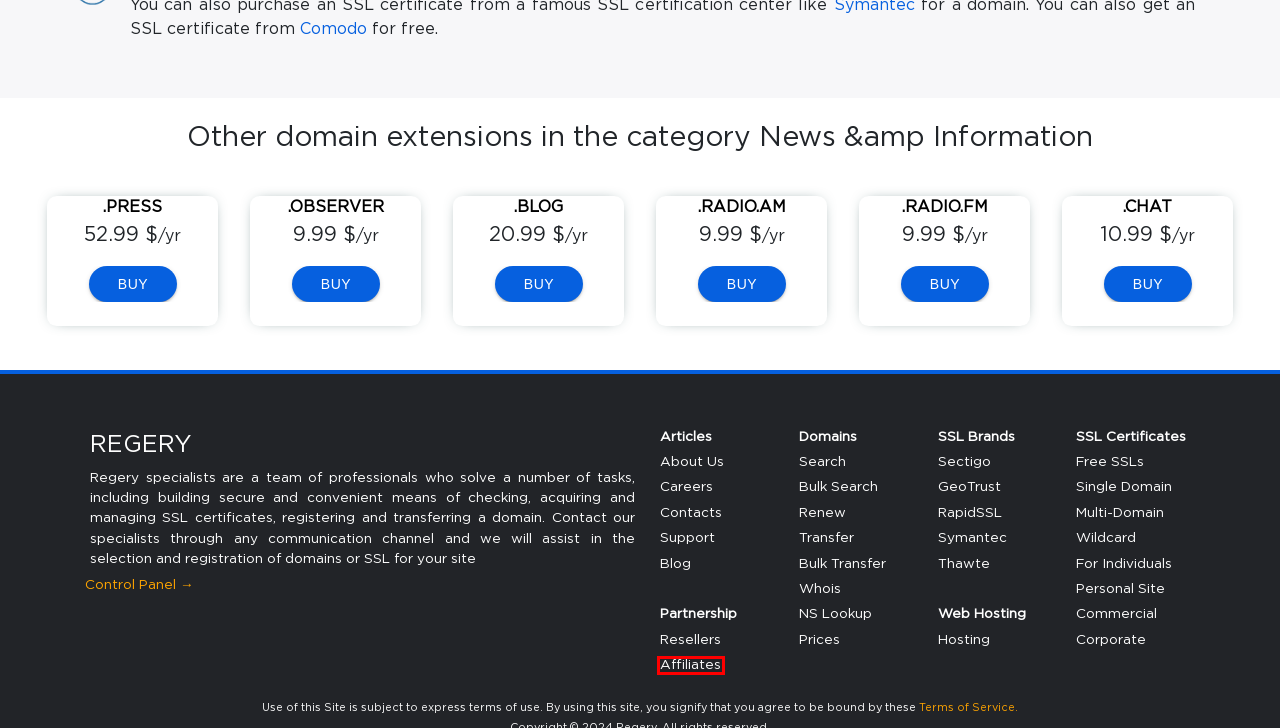Analyze the screenshot of a webpage that features a red rectangle bounding box. Pick the webpage description that best matches the new webpage you would see after clicking on the element within the red bounding box. Here are the candidates:
A. Famous Trusted Symantec SSL Certificates for Domain Name and Server
B. Terms of Service Agreement
C. .RADIO.FM Domain - Select, Buy, Cheap register domain name | Regery
D. Best Trusted Wildcard SSL Certificates for Domain Name and Web Site
E. Renew the domain name. Renewing domain registration in Regery
F. Earn up to 50% commission from sales on Regery
G. Get Affordable Thawte SSL Certificates for HTTPS Domain and Sever
H. FREE SSL Certificates for Domain or Website

F